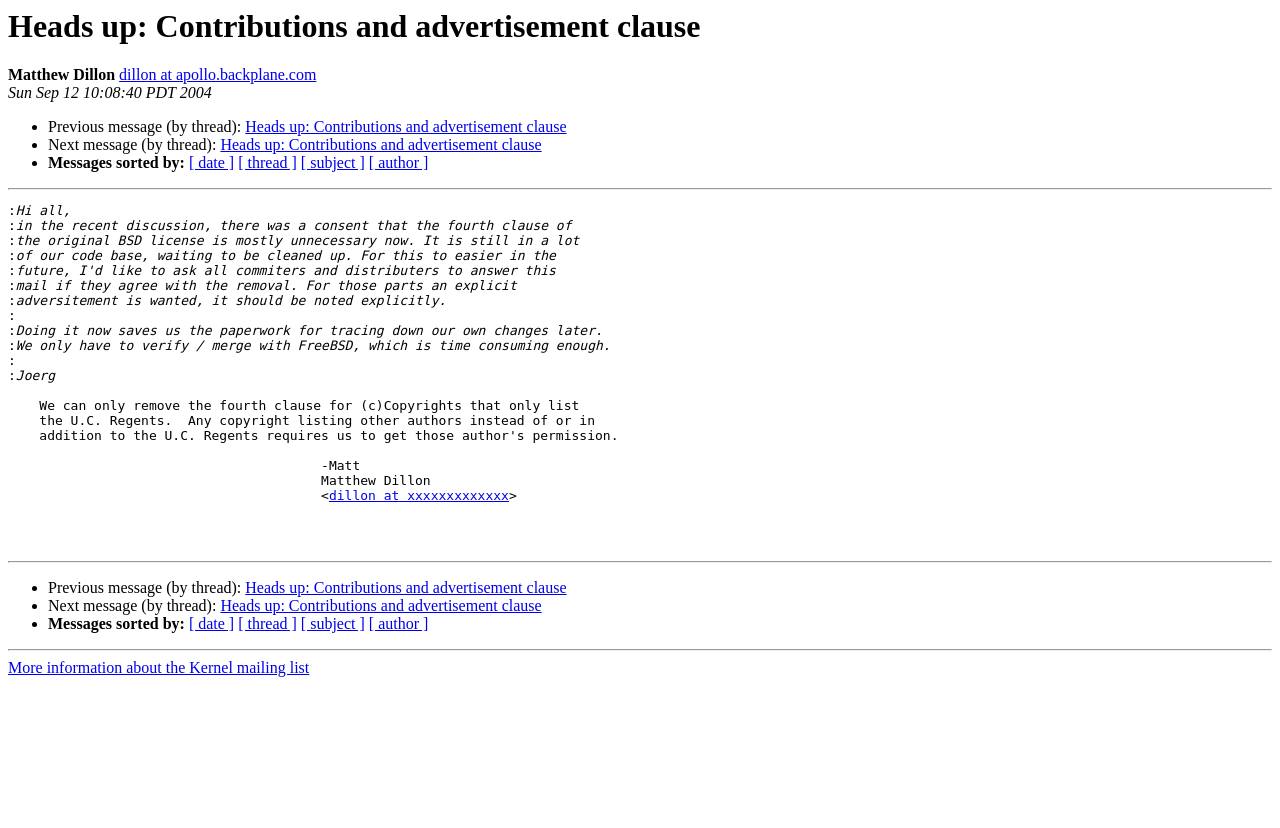Please identify the bounding box coordinates of the region to click in order to complete the given instruction: "Sort messages by date". The coordinates should be four float numbers between 0 and 1, i.e., [left, top, right, bottom].

[0.148, 0.187, 0.183, 0.207]